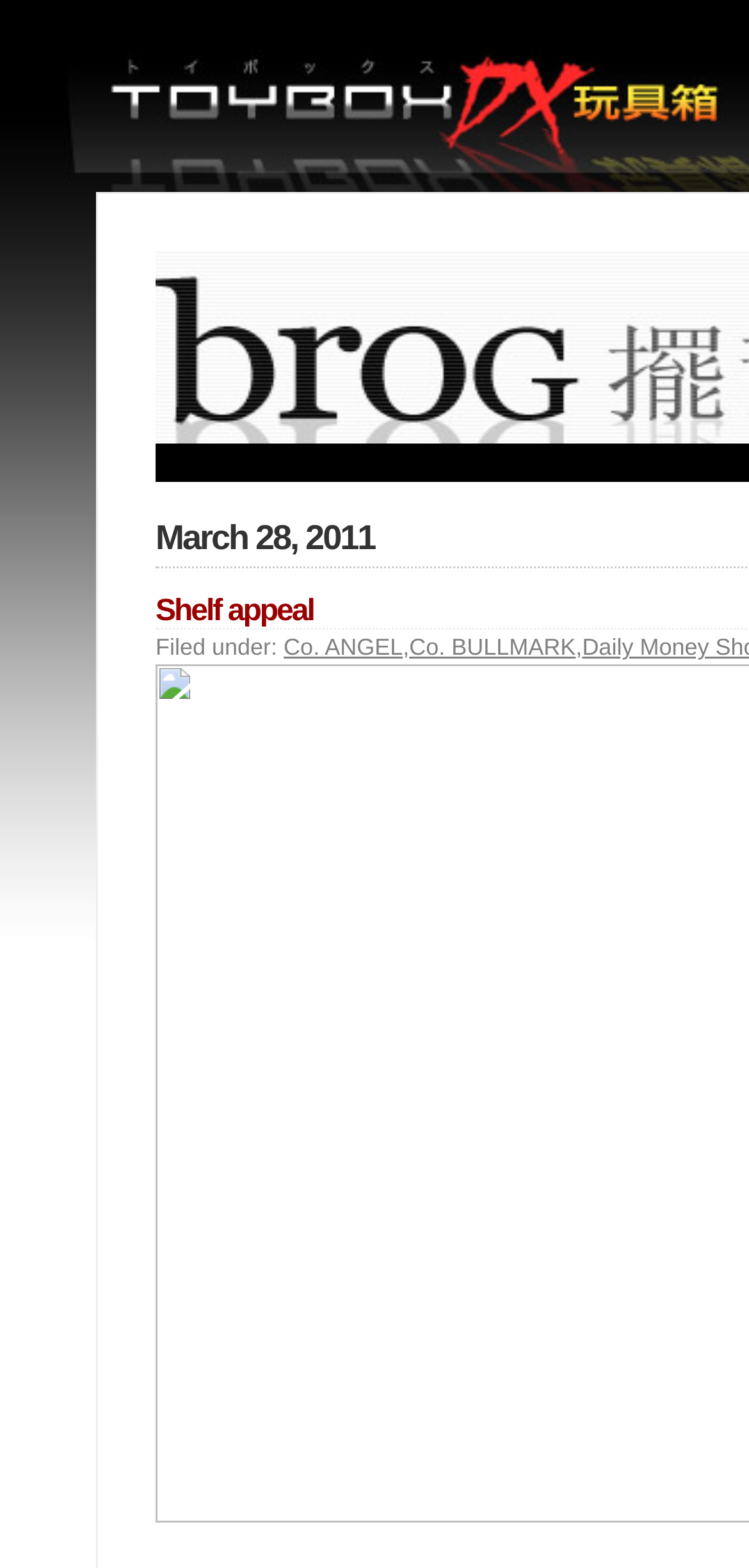Using the description: "Shelf appeal", identify the bounding box of the corresponding UI element in the screenshot.

[0.208, 0.38, 0.419, 0.4]